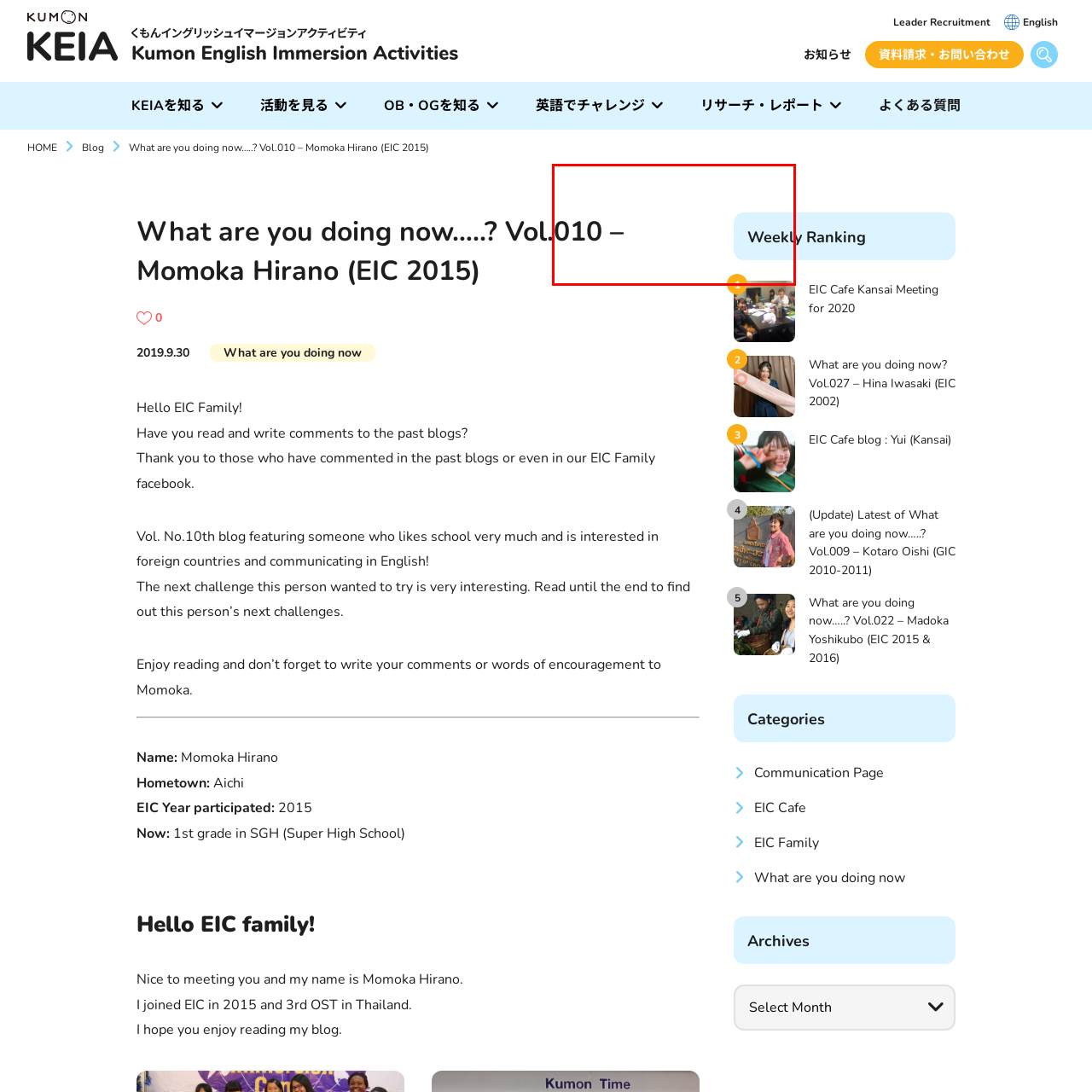Look at the image highlighted by the red boundary and answer the question with a succinct word or phrase:
What is the color of the box labeled 'Weekly'?

Light blue